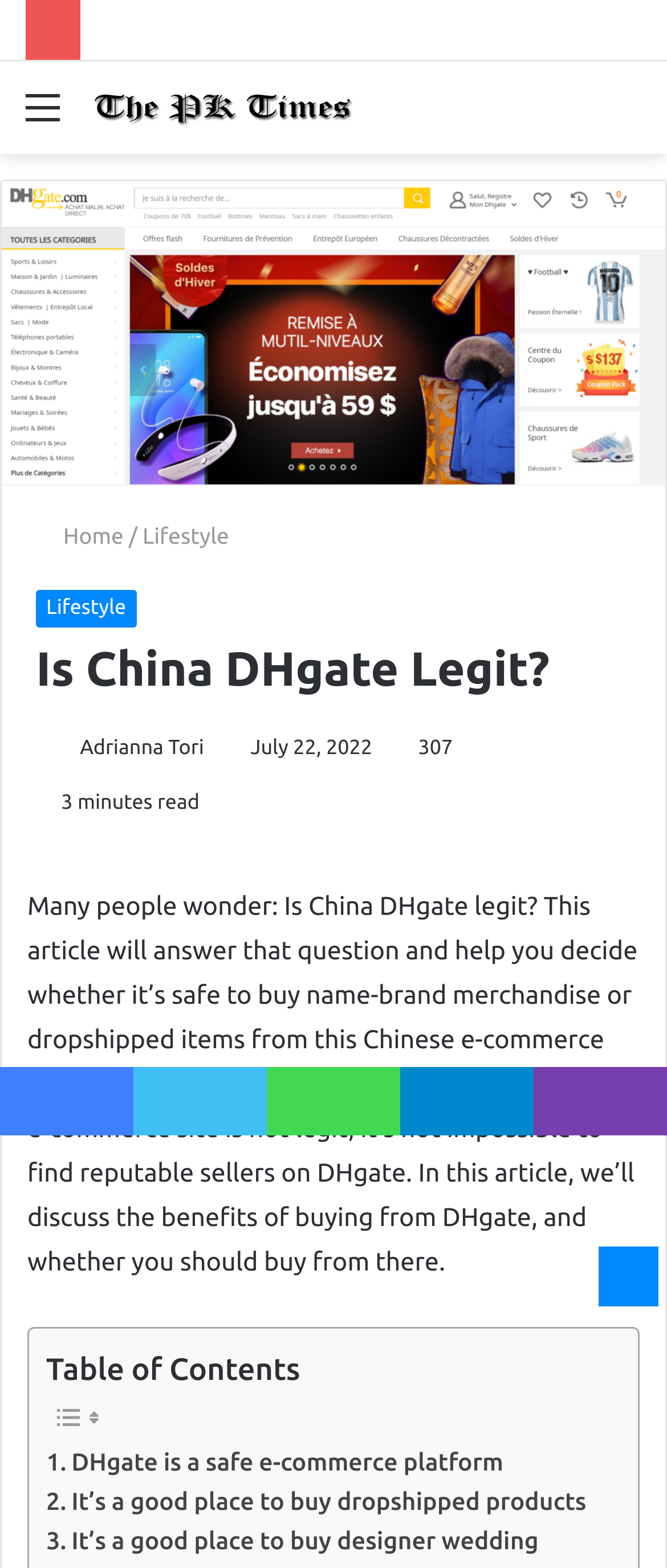Determine the bounding box coordinates for the UI element described. Format the coordinates as (top-left x, top-left y, bottom-right x, bottom-right y) and ensure all values are between 0 and 1. Element description: title="The PK Times"

[0.128, 0.055, 0.538, 0.083]